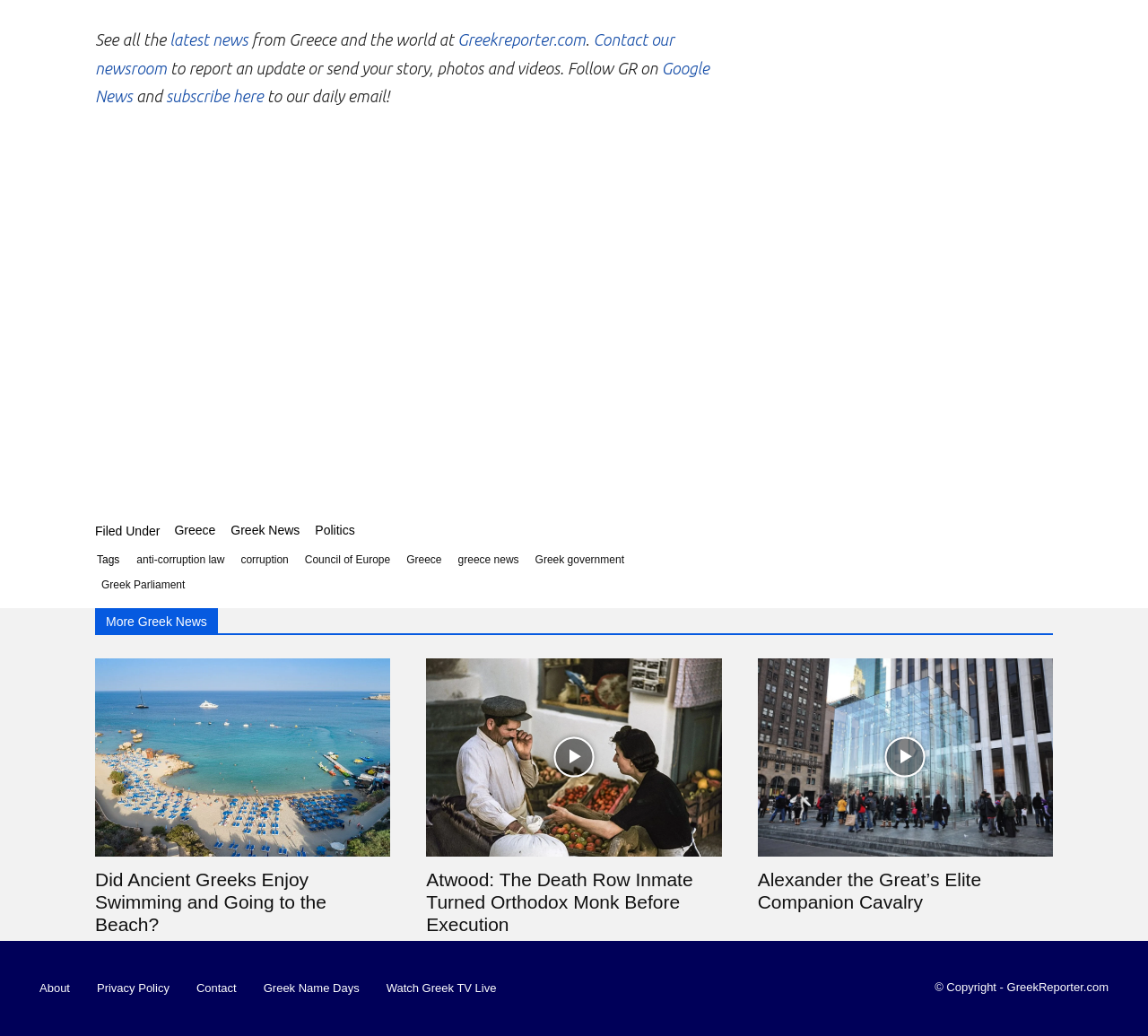Please identify the bounding box coordinates of the clickable area that will fulfill the following instruction: "Read the latest news". The coordinates should be in the format of four float numbers between 0 and 1, i.e., [left, top, right, bottom].

[0.148, 0.03, 0.216, 0.047]